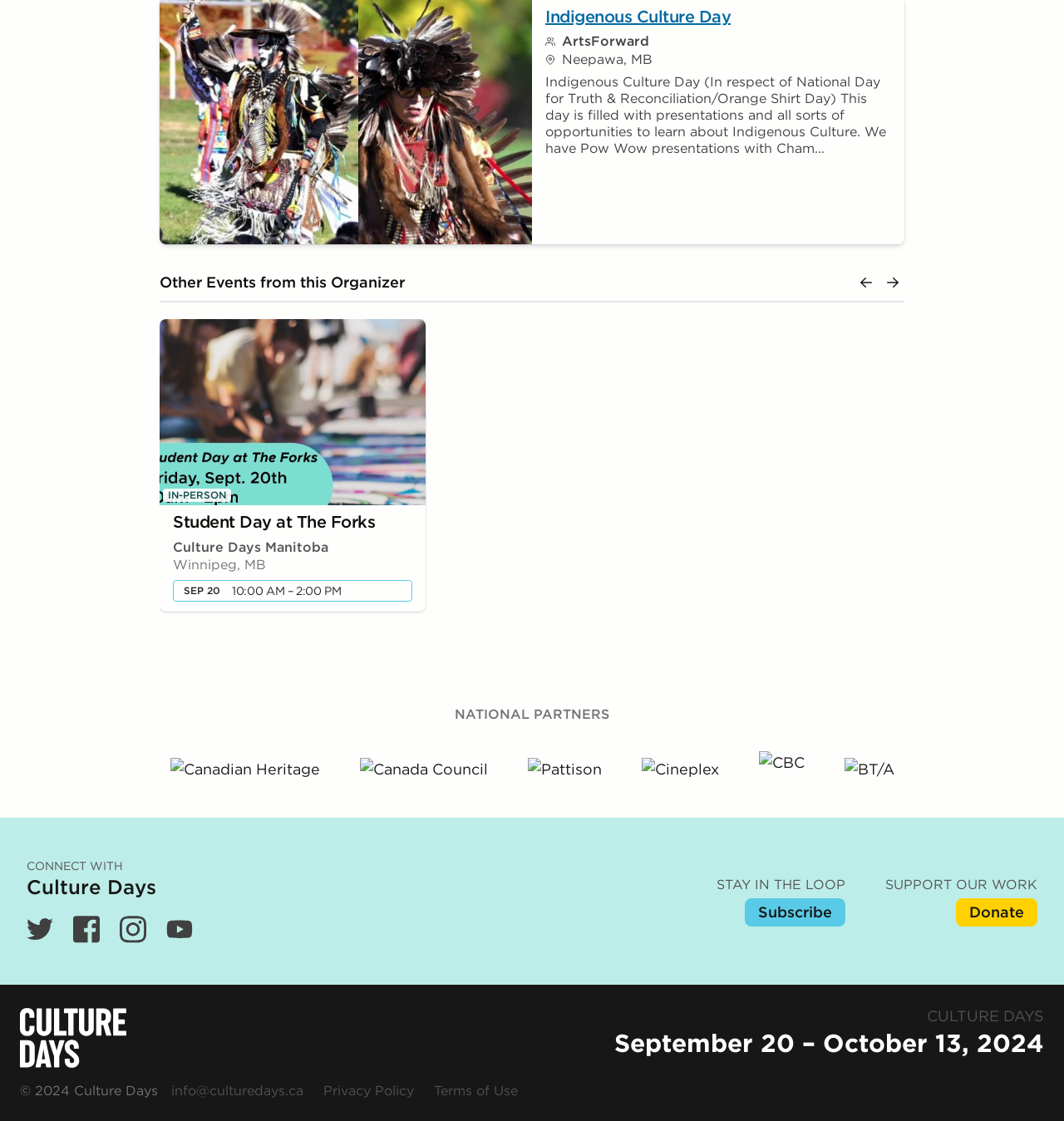Locate the bounding box coordinates of the clickable region to complete the following instruction: "Learn about 'Canadian Heritage'."

[0.16, 0.67, 0.3, 0.706]